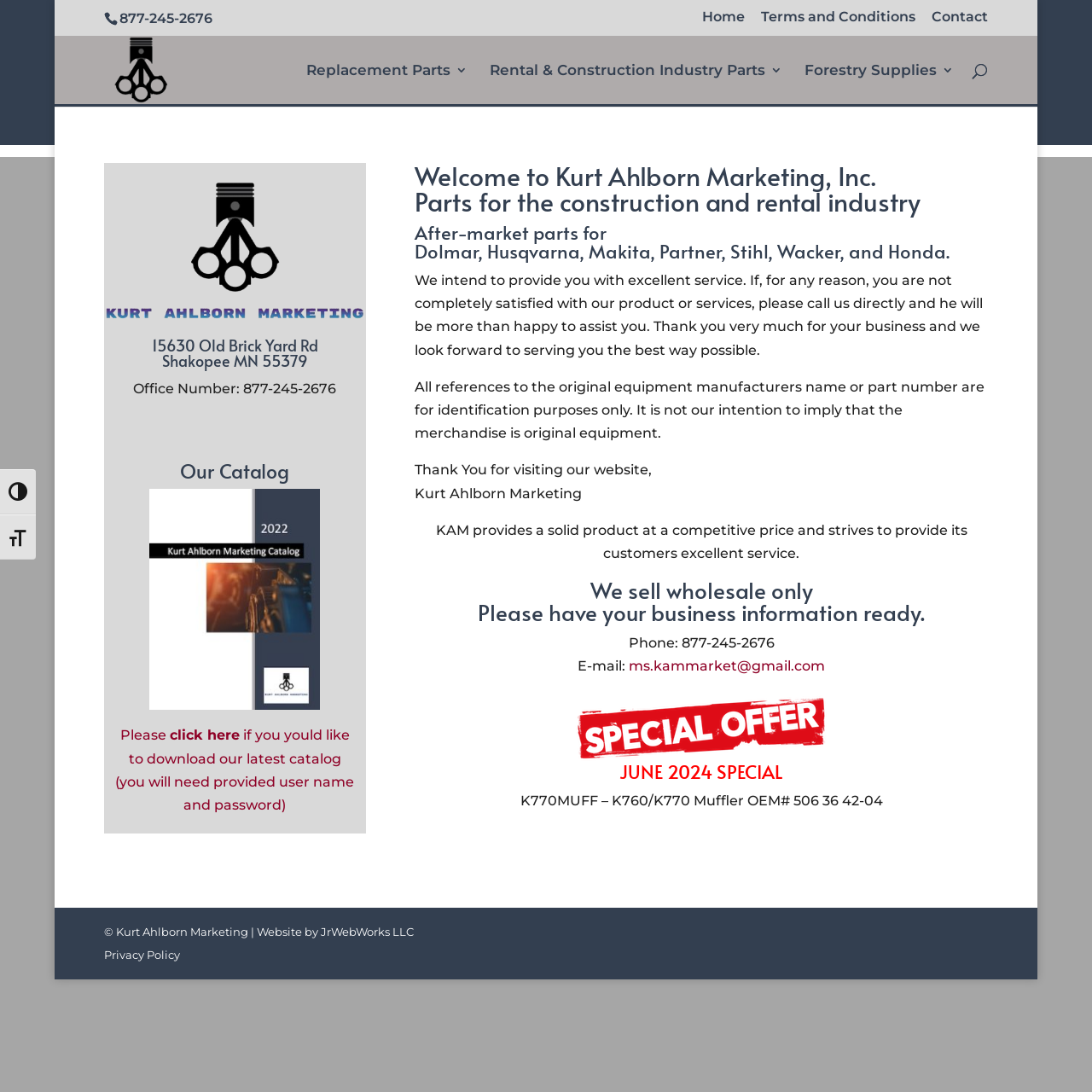Determine the bounding box coordinates of the UI element that matches the following description: "Website by JrWebWorks LLC". The coordinates should be four float numbers between 0 and 1 in the format [left, top, right, bottom].

[0.235, 0.847, 0.379, 0.859]